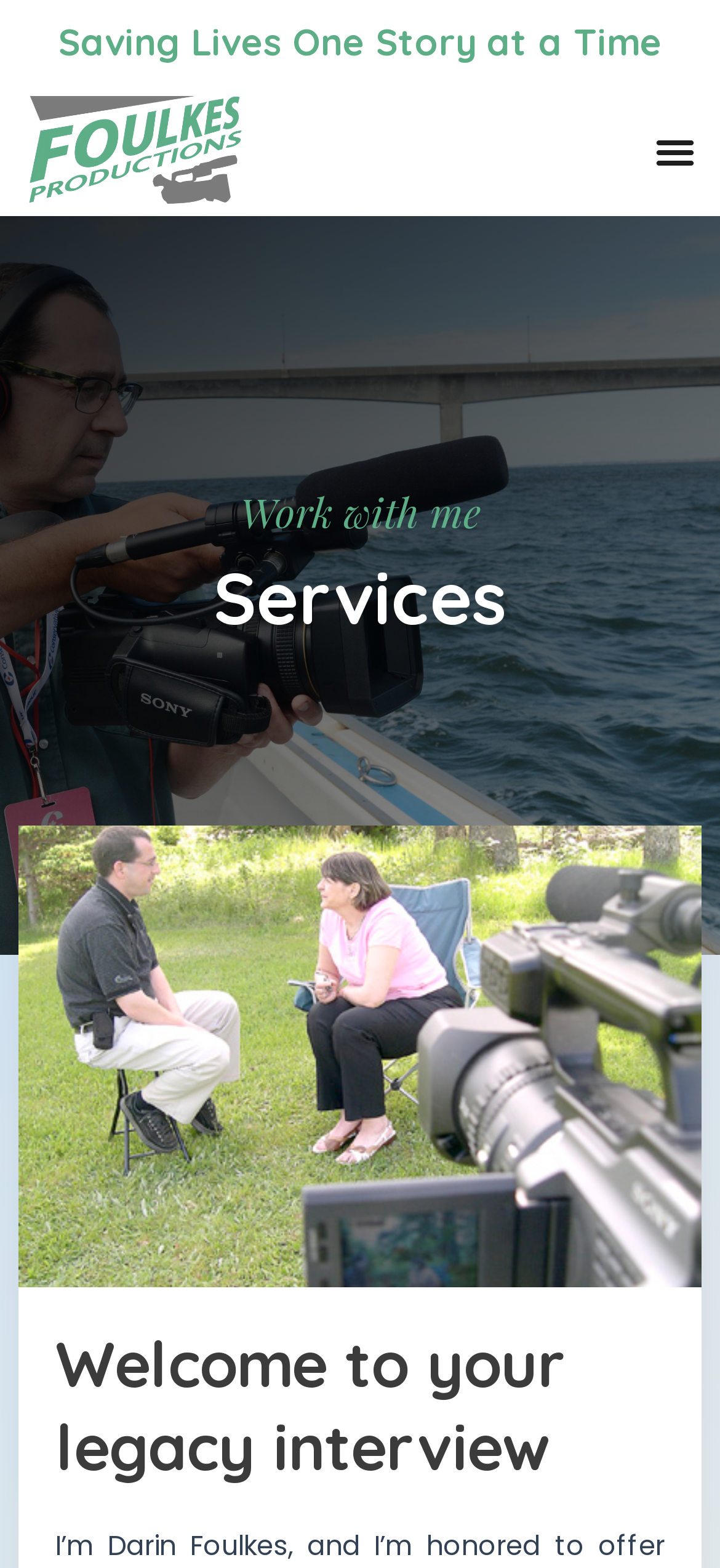Give an in-depth explanation of the webpage layout and content.

The webpage is about Darin Foulkes' video services, specifically focused on capturing and preserving unique stories. At the top of the page, there is a prominent heading that reads "Saving Lives One Story at a Time". Below this heading, there is a link, but its text is not specified. 

On the top right corner, there is a button labeled "Menu Toggle" which, when expanded, reveals a header section. This section contains two headings, "Work with me" and "Services", placed side by side. 

Further down the page, there is another heading that reads "Welcome to your legacy interview", which is positioned near the bottom of the page.